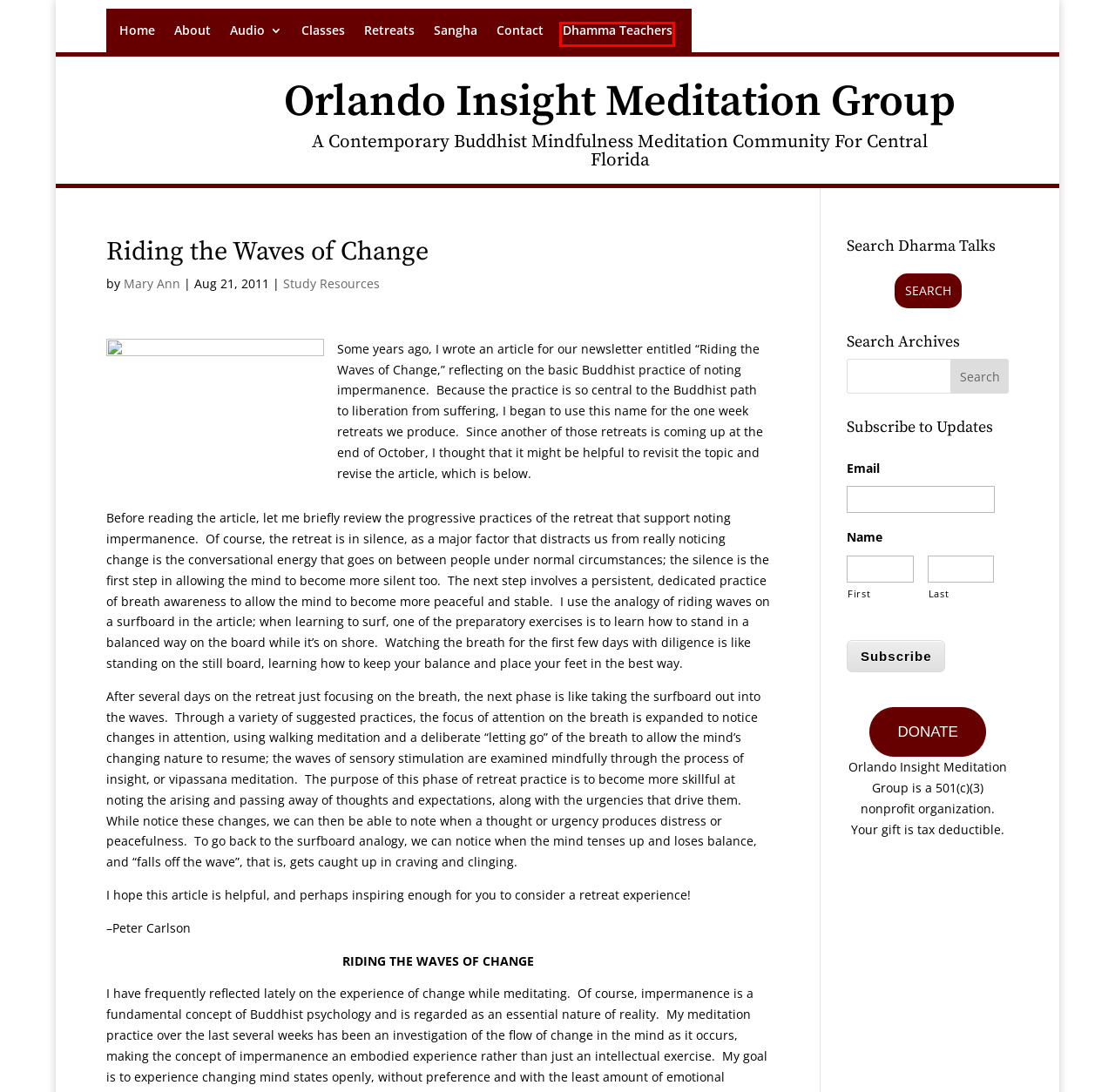Given a screenshot of a webpage with a red bounding box highlighting a UI element, choose the description that best corresponds to the new webpage after clicking the element within the red bounding box. Here are your options:
A. Sangha - Orlando Insight Meditation Group
B. About - Orlando Insight Meditation Group
C. Contact - Orlando Insight Meditation Group
D. Retreats - Orlando Insight Meditation Group
E. Mary Ann - Orlando Insight Meditation Group
F. Orlando Insight Meditation Group
G. Dhamma Teachers - Orlando Insight Meditation Group
H. Audio - Orlando Insight Meditation Group

G